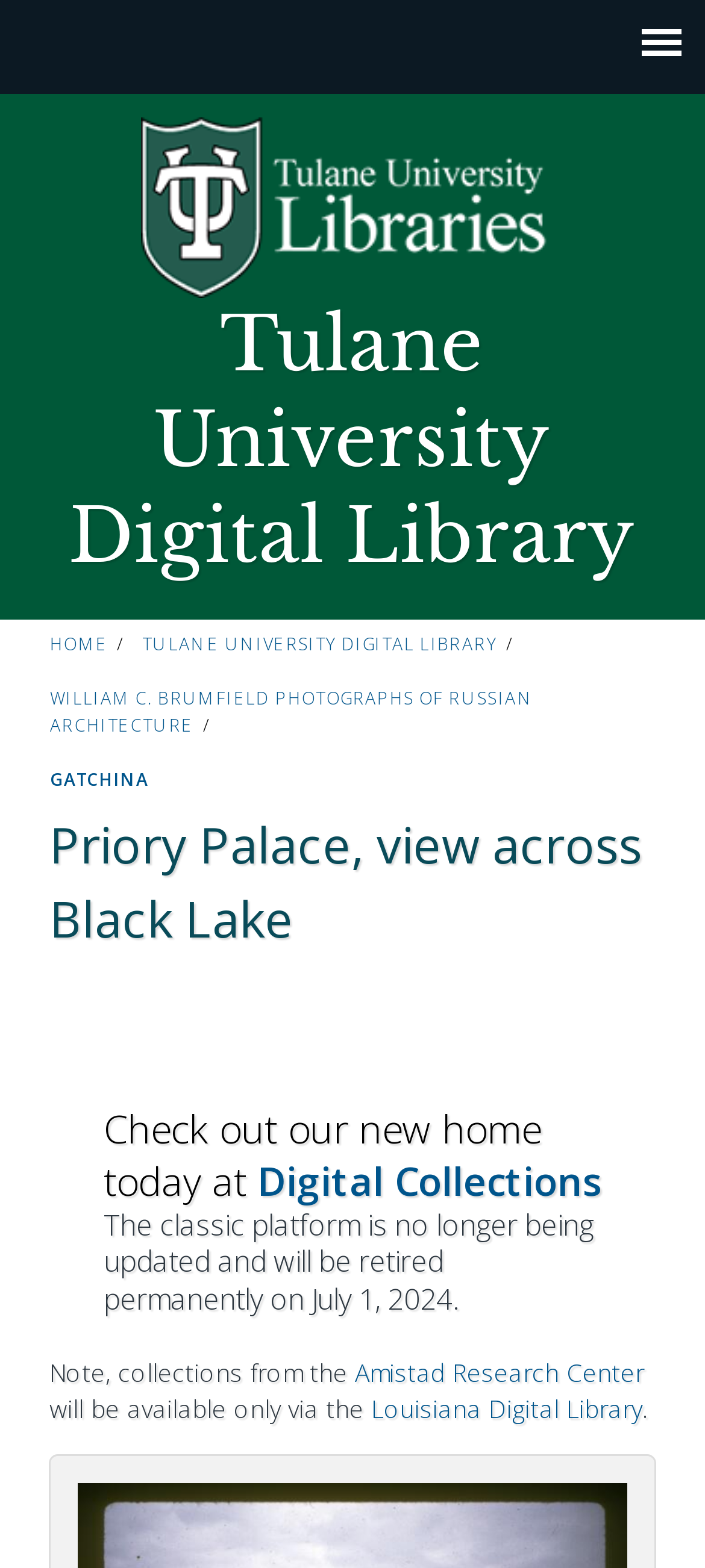Offer a comprehensive description of the webpage’s content and structure.

The webpage is about the Priory Palace, view across Black Lake, and it is part of the Tulane University Digital Library. At the top right corner, there is a link to jump to navigation. Below it, there is a horizontal menu with a "Home" link, accompanied by a small "Home" icon, taking up most of the width of the page. 

To the right of the "Home" link, there is a group of elements, including a heading that reads "Tulane University Digital Library". Below this group, there is a heading that says "YOU ARE HERE", followed by a series of links, including "HOME", "TULANE UNIVERSITY DIGITAL LIBRARY", and "WILLIAM C. BRUMFIELD PHOTOGRAPHS OF RUSSIAN ARCHITECTURE". 

Further down, there is a link to "GATCHINA", and below it, a heading that reads "Priory Palace, view across Black Lake". Below this heading, there is a blockquote with two headings and a link to "Digital Collections". The first heading invites users to check out the new home at Digital Collections, and the second heading announces that the classic platform will be retired permanently on July 1, 2024. 

Finally, at the bottom of the page, there is a heading that notes that collections from the Amistad Research Center will be available only via the Louisiana Digital Library, with links to both the Amistad Research Center and the Louisiana Digital Library.